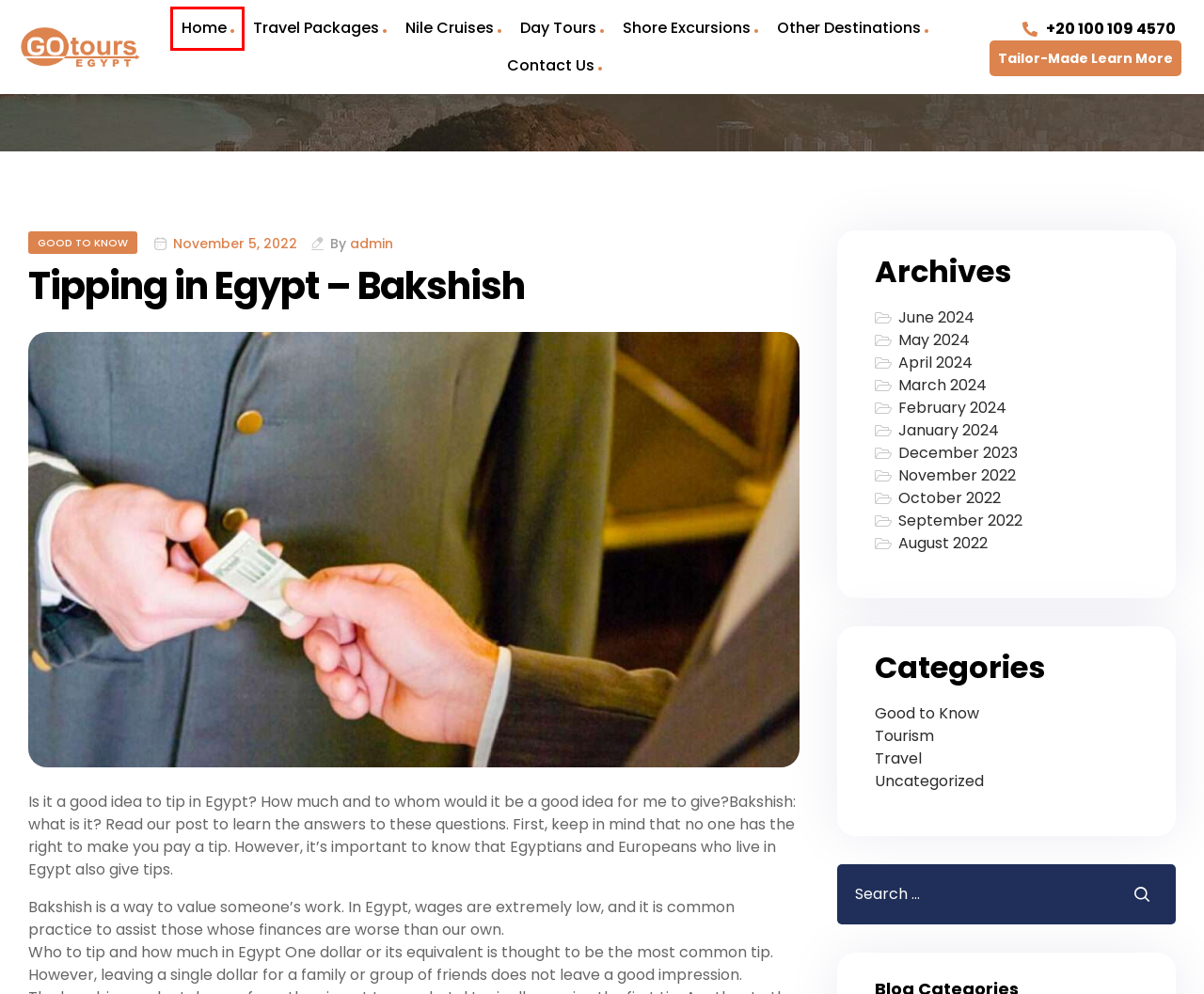You’re provided with a screenshot of a webpage that has a red bounding box around an element. Choose the best matching webpage description for the new page after clicking the element in the red box. The options are:
A. Good to Know Archives - Go Tours Egypt
B. August 2022 - Go Tours Egypt
C. February 2024 - Go Tours Egypt
D. June 2024 - Go Tours Egypt
E. Go Tours Egypt - Explore Egypt Adventure
F. Shore Excursions Archives - Go Tours Egypt
G. November 2022 - Go Tours Egypt
H. January 2024 - Go Tours Egypt

E